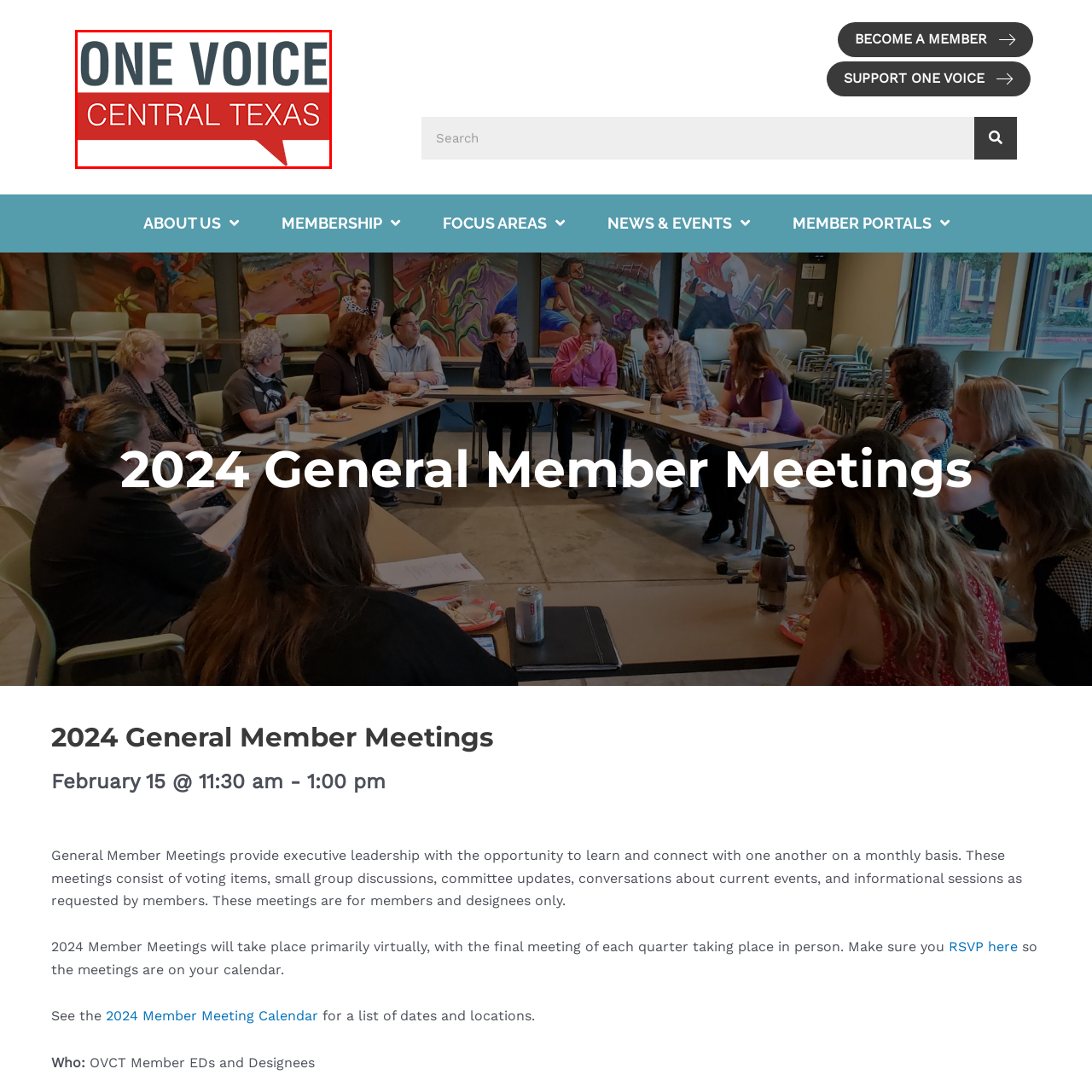Describe in detail the portion of the image that is enclosed within the red boundary.

The image features the logo of "One Voice Central Texas," presented in a modern and bold design. The logo prominently displays the phrase "ONE VOICE" in a strong, dark font, symbolizing unity and collaboration, while "CENTRAL TEXAS" is placed underneath in a contrasting white font against a vibrant red background. This logo represents the organization's commitment to serving the Central Texas community, aiming to amplify collective voices and advocacy efforts. The design conveys a sense of purpose and partnership, aligning with the group's mission of fostering engagement within the region.